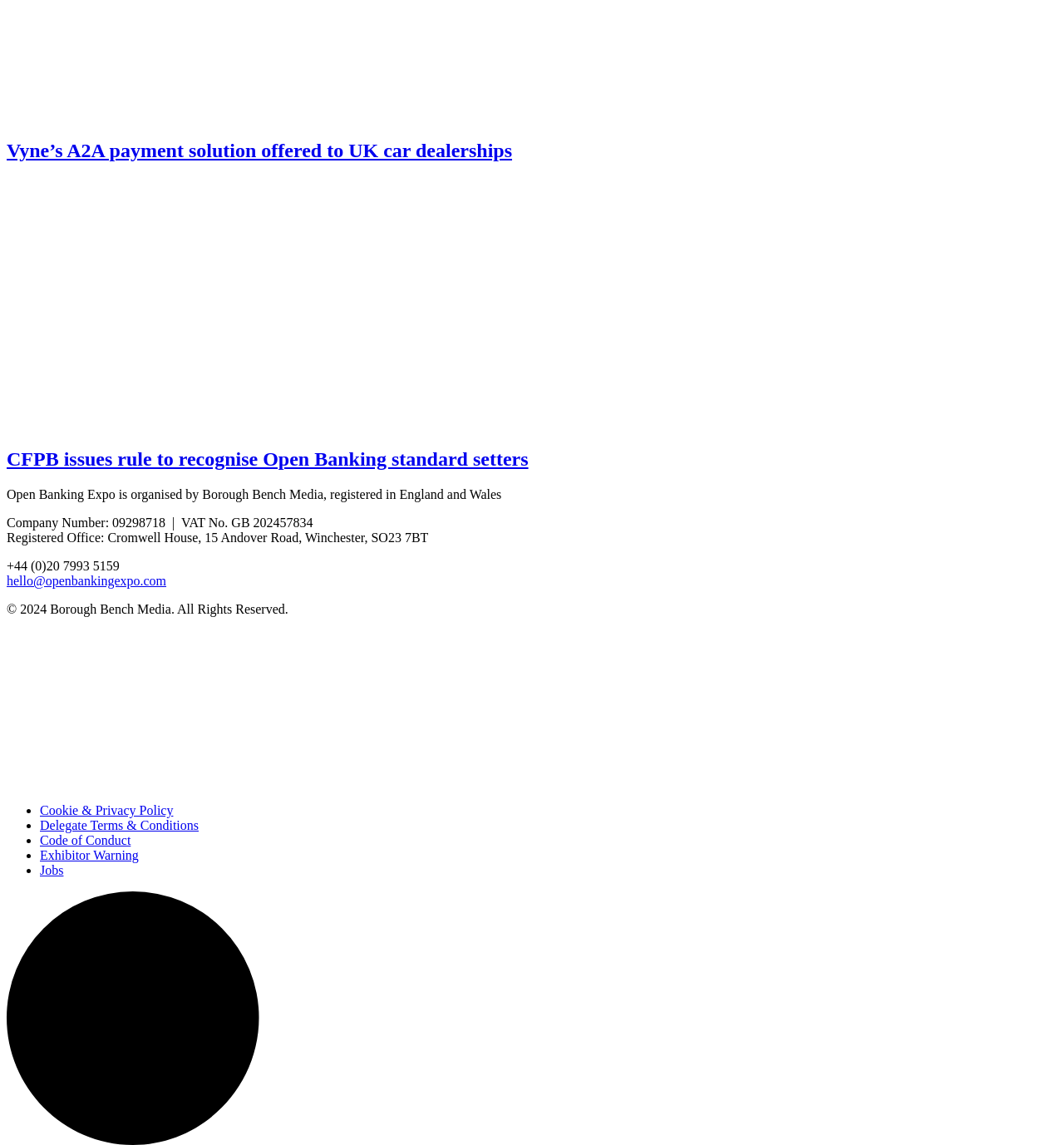Please give a short response to the question using one word or a phrase:
How many links are there in the navigation menu?

5